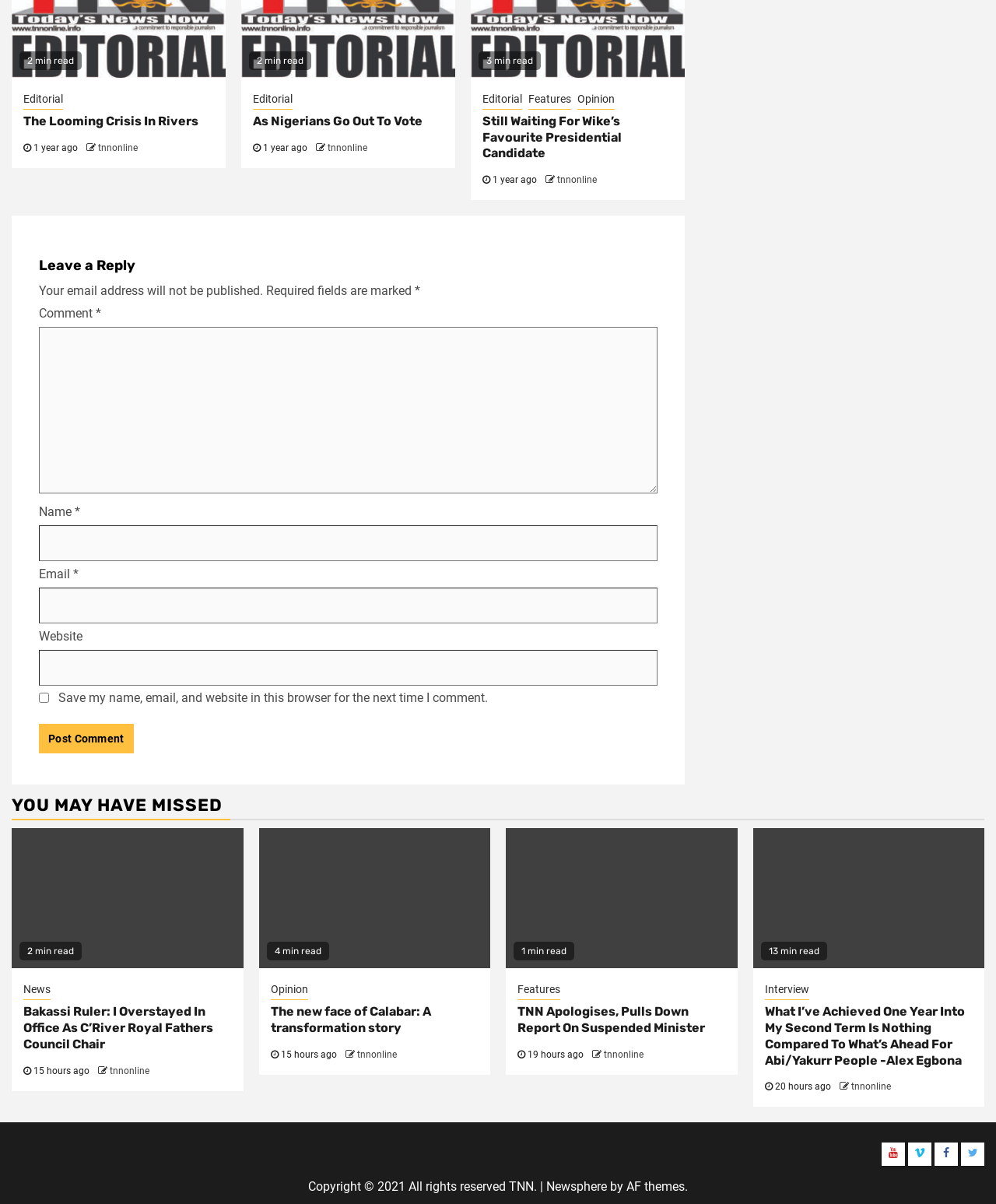Identify the bounding box coordinates of the element that should be clicked to fulfill this task: "Post a comment". The coordinates should be provided as four float numbers between 0 and 1, i.e., [left, top, right, bottom].

[0.039, 0.601, 0.134, 0.626]